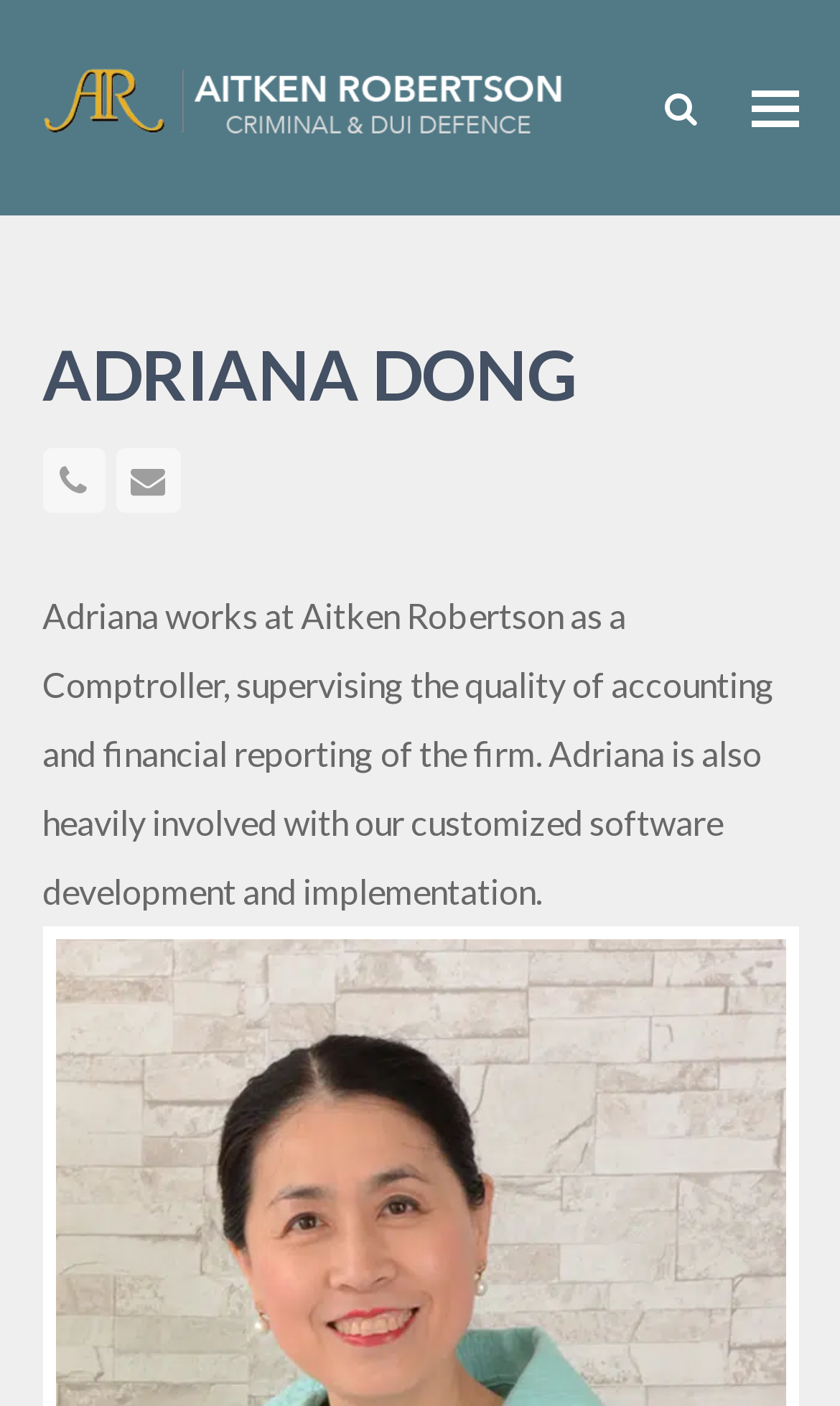Provide a thorough and detailed response to the question by examining the image: 
Is there a search function on the webpage?

The webpage has a search function, which is controlled by the button element with the bounding box coordinates [0.791, 0.064, 0.829, 0.089] and labeled as 'searchform-dropdown'.